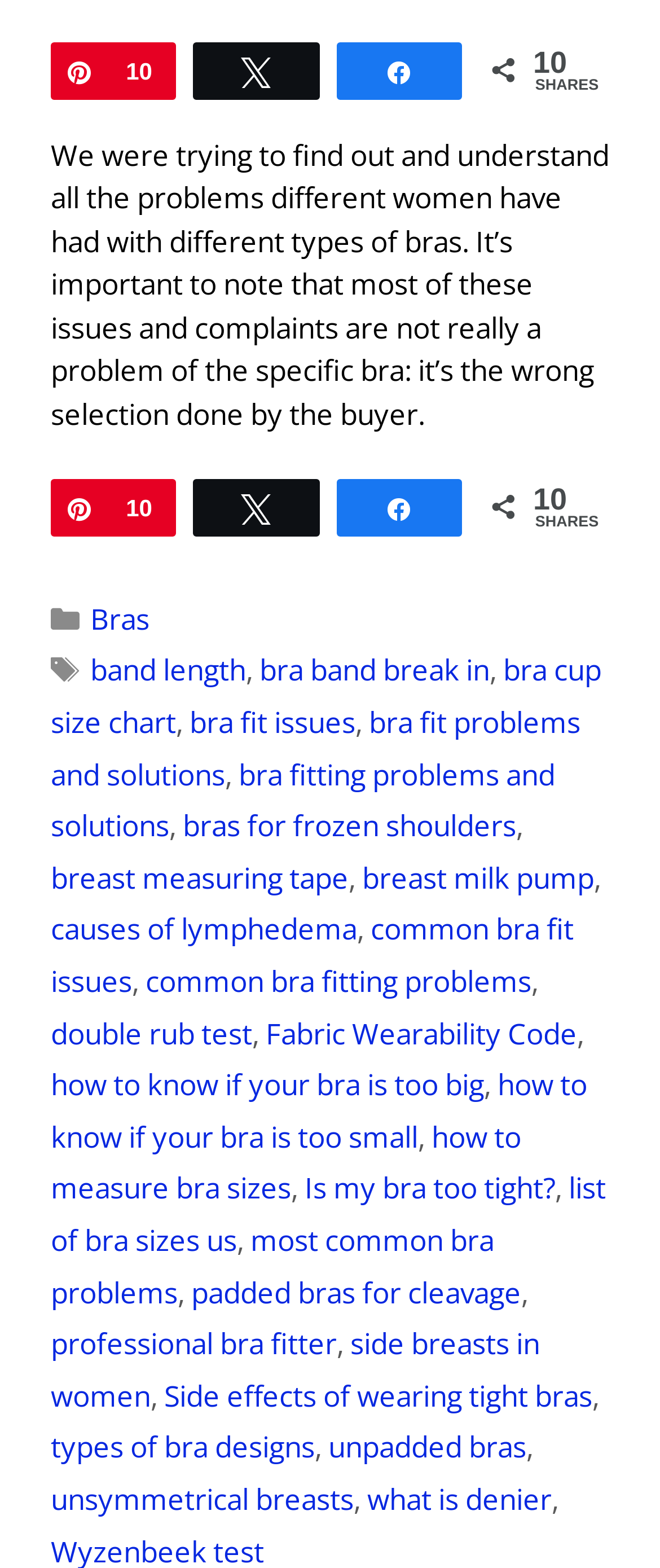Determine the bounding box coordinates for the UI element matching this description: "padded bras for cleavage".

[0.29, 0.811, 0.79, 0.836]